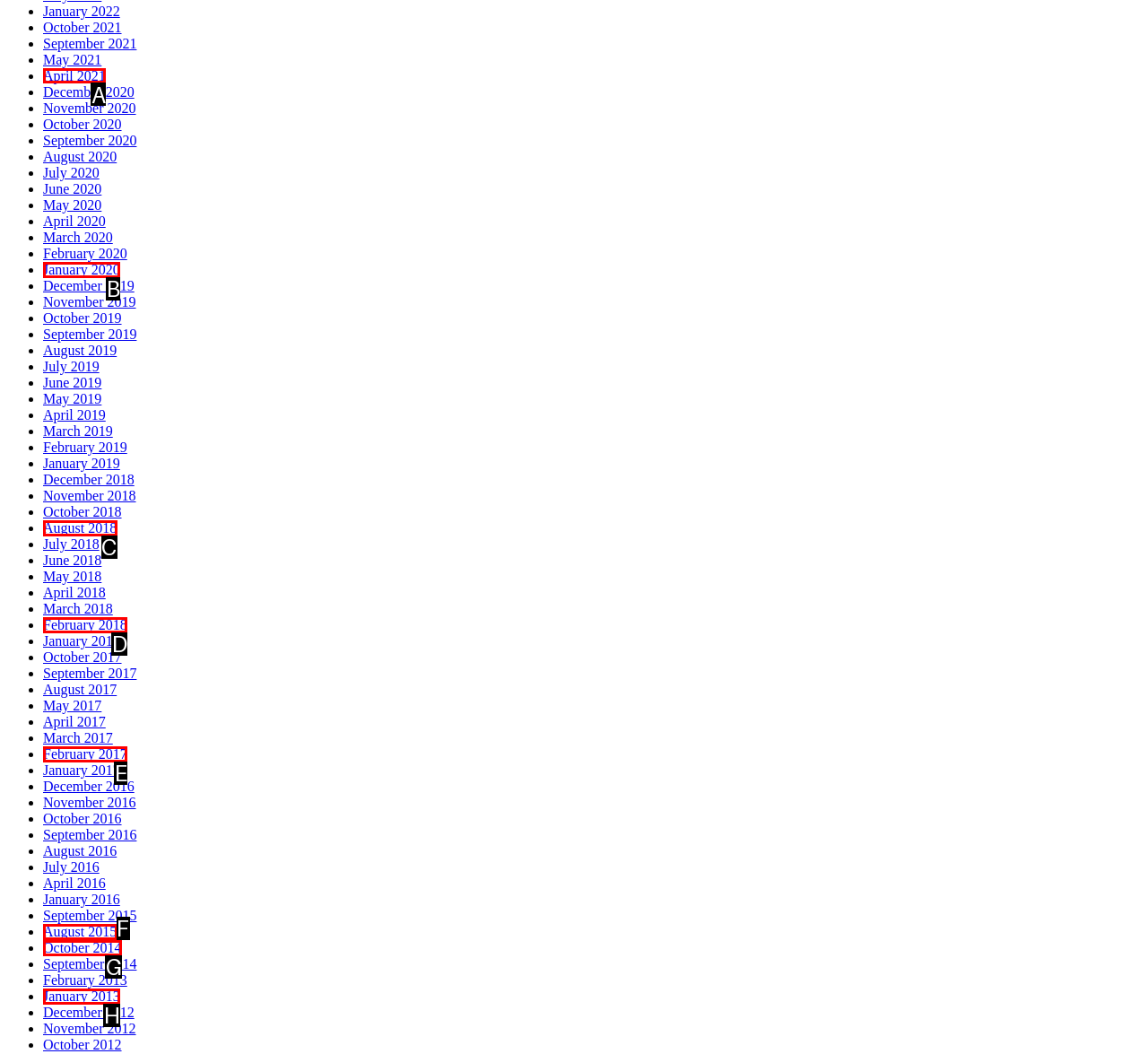Specify which element within the red bounding boxes should be clicked for this task: Go to April 2021 Respond with the letter of the correct option.

A